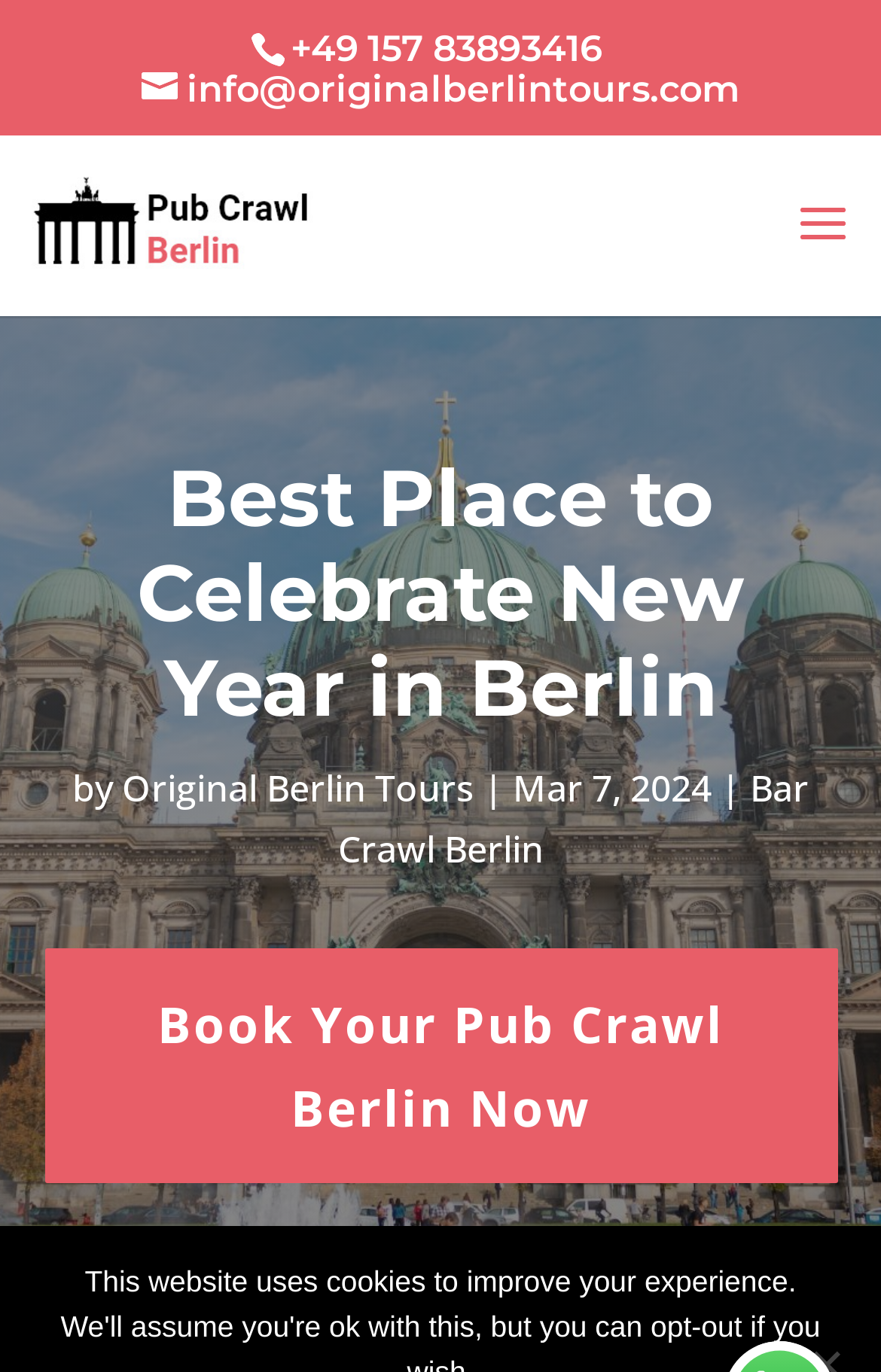Reply to the question with a brief word or phrase: What is the name of the tour company?

Original Berlin Tours